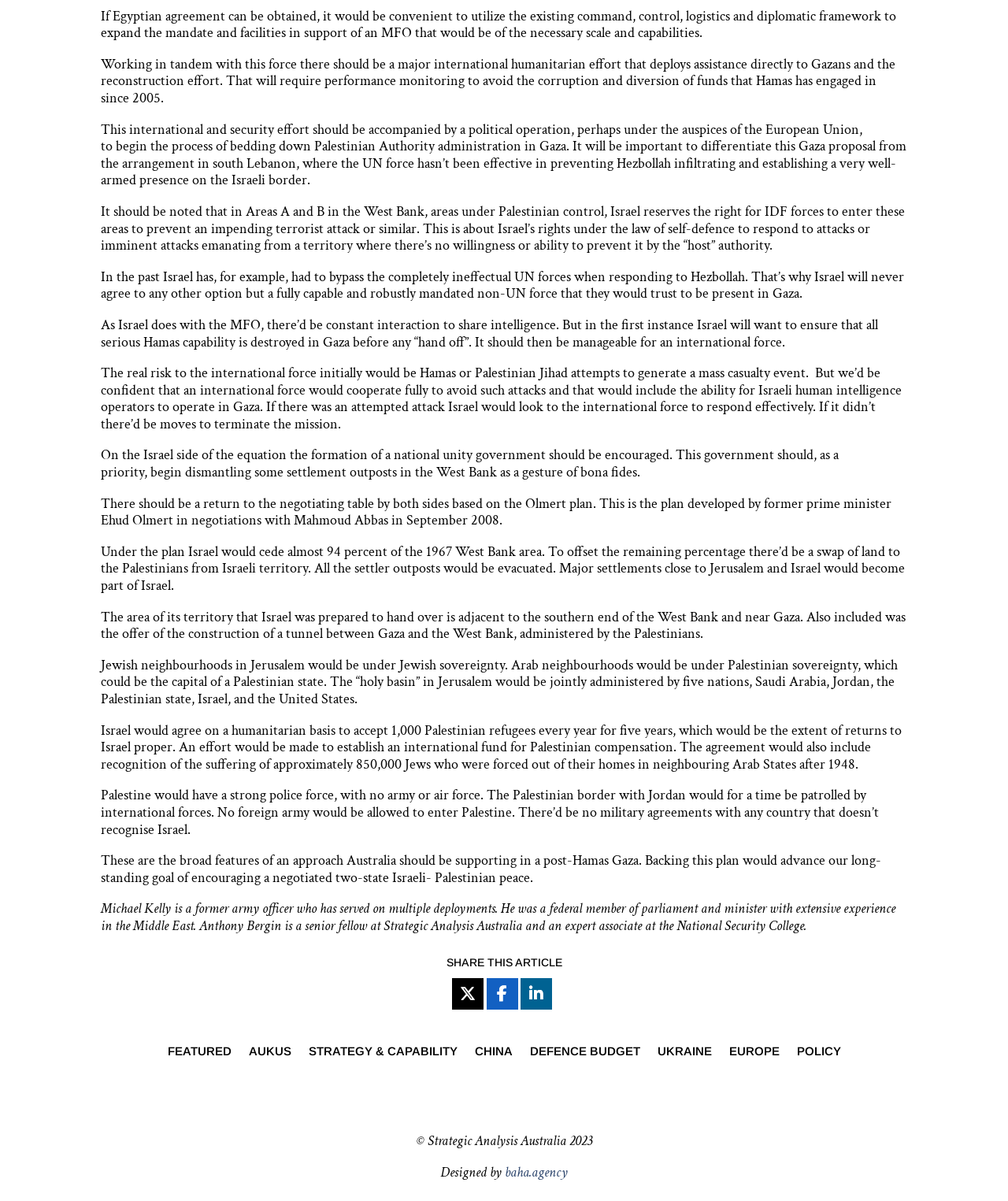Please give a succinct answer to the question in one word or phrase:
What is the topic of the article?

Israeli-Palestinian peace